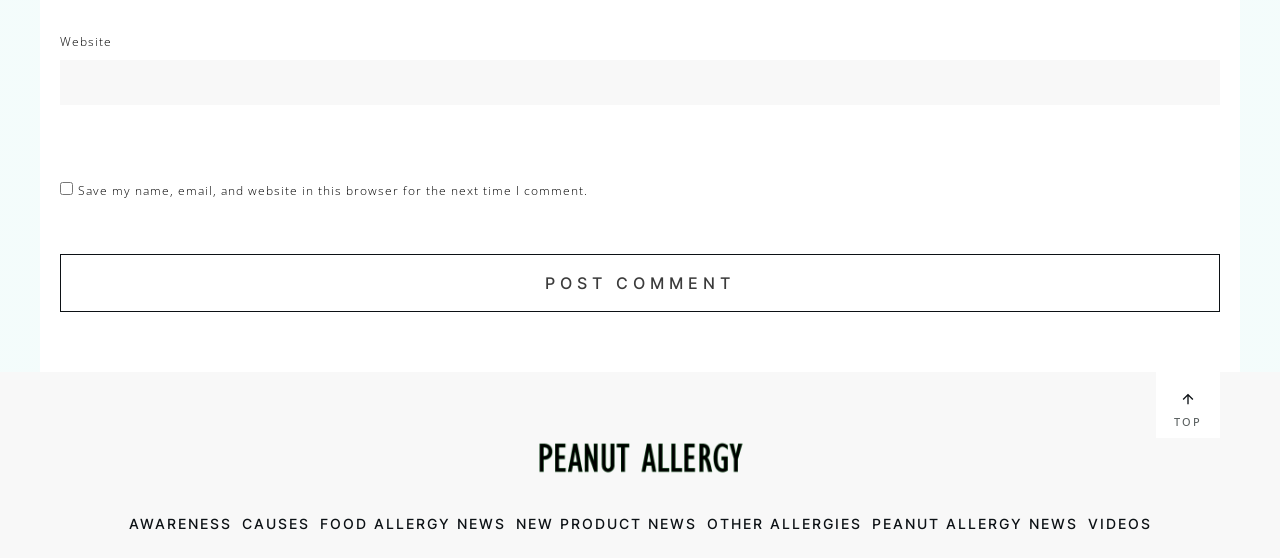Specify the bounding box coordinates of the area that needs to be clicked to achieve the following instruction: "Enter website".

[0.047, 0.107, 0.953, 0.188]